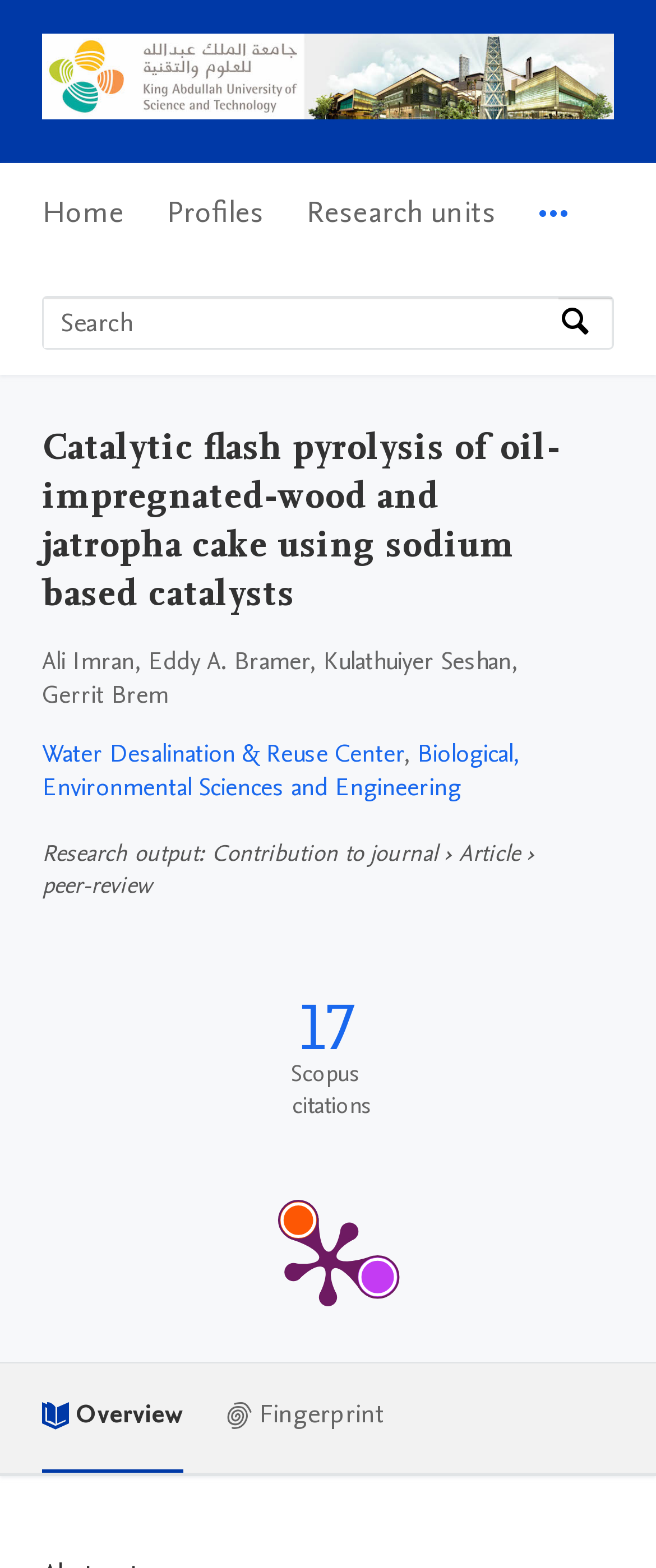Generate a comprehensive description of the contents of the webpage.

The webpage is a research article page on the KAUST Portal for Researchers and Students. At the top, there is a logo of the portal, accompanied by a navigation menu with links to "Home", "Profiles", "Research units", and "More navigation options". Below the navigation menu, there is a search bar with a placeholder text "Search by expertise, name or affiliation" and a search button.

The main content of the page is divided into sections. The first section has a heading that matches the title of the webpage, "Catalytic flash pyrolysis of oil-impregnated-wood and jatropha cake using sodium based catalysts". Below the heading, there is a list of authors, including Ali Imran, Eddy A. Bramer, Kulathuiyer Seshan, and Gerrit Brem. The authors are affiliated with the Water Desalination & Reuse Center and the Biological, Environmental Sciences and Engineering department.

The next section is about the research output, which is a contribution to a journal, specifically an article. There is also information about the publication being peer-reviewed. Below this section, there is a publication metrics section, which displays metrics such as Scopus citations and provides a link to the PlumX Metrics Detail Page. The section also includes an image.

At the bottom of the page, there is a menu with links to "Overview" and "Fingerprint". Overall, the webpage is a detailed page about a specific research article, providing information about the authors, the publication, and its metrics.